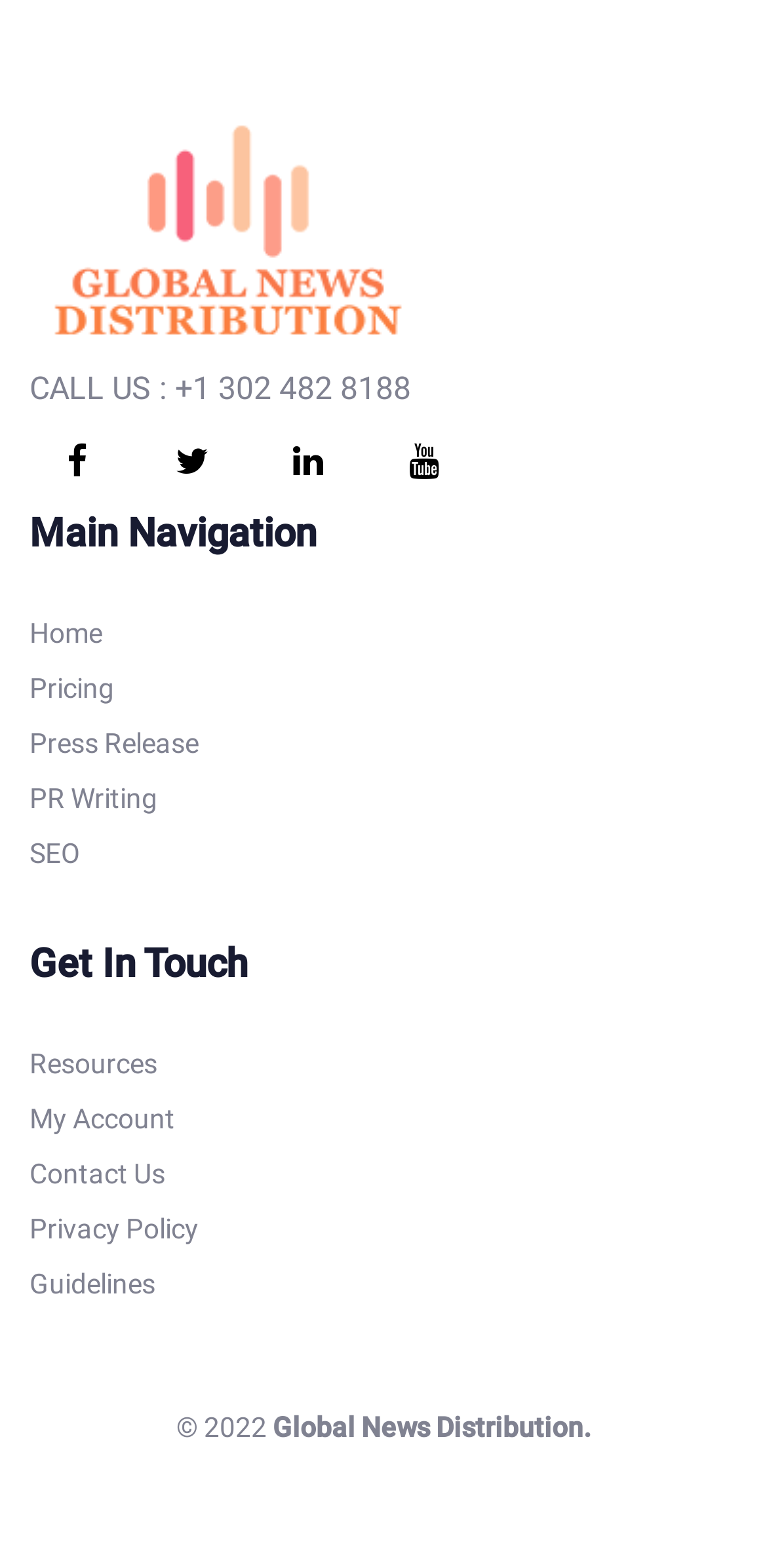Please determine the bounding box coordinates of the element's region to click for the following instruction: "View Press Release".

[0.038, 0.456, 0.962, 0.492]